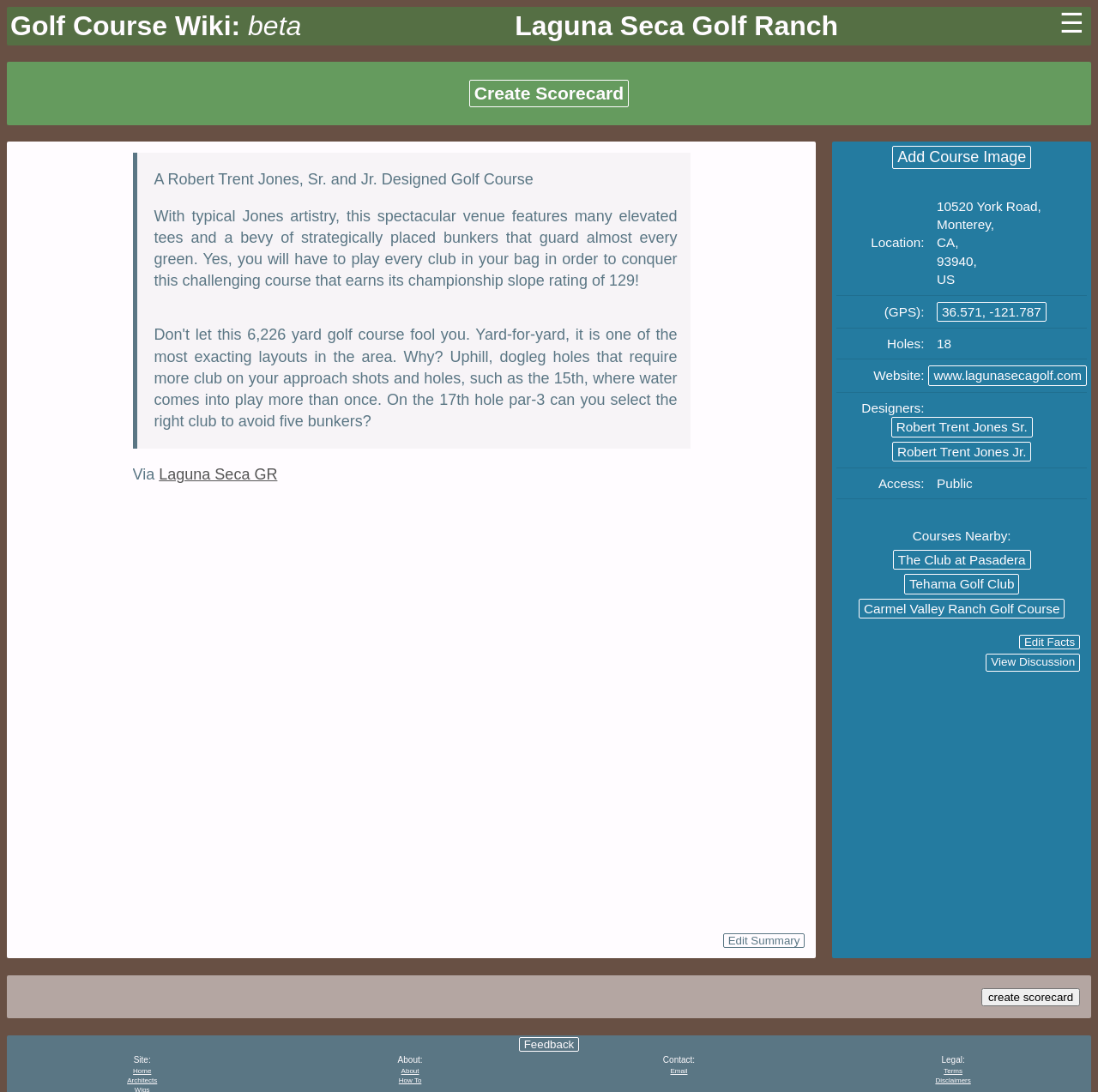Provide a one-word or short-phrase answer to the question:
What is the website of the golf course?

www.lagunasecagolf.com